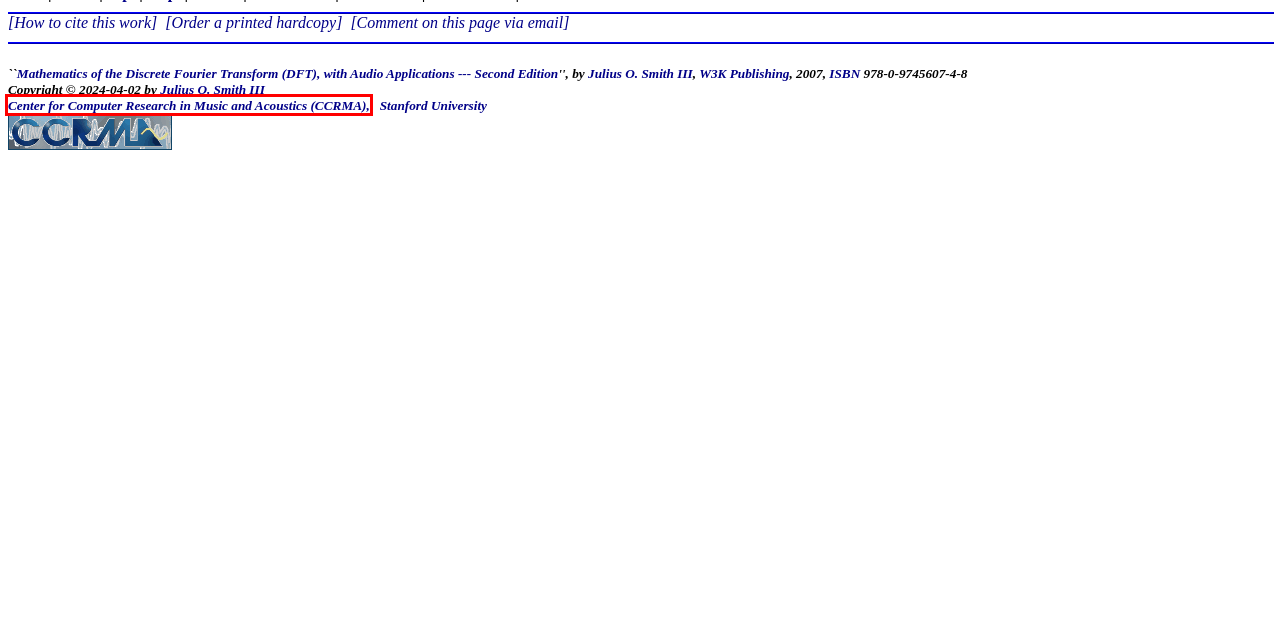Examine the screenshot of a webpage featuring a red bounding box and identify the best matching webpage description for the new page that results from clicking the element within the box. Here are the options:
A. MATHEMATICS OF THE DISCRETE FOURIER TRANSFORM (DFT)
WITH AUDIO APPLICATIONS
SECOND EDITION
B. The Complex Plane
C. Center for Computer Research in Music and Acoustics | CCRMA
D. ISBN -- from Wolfram MathWorld
E. Definition of a Signal
F. Fourier Transform (FT) and Inverse
G. W3K Publishing
H. JOS Home Page

C